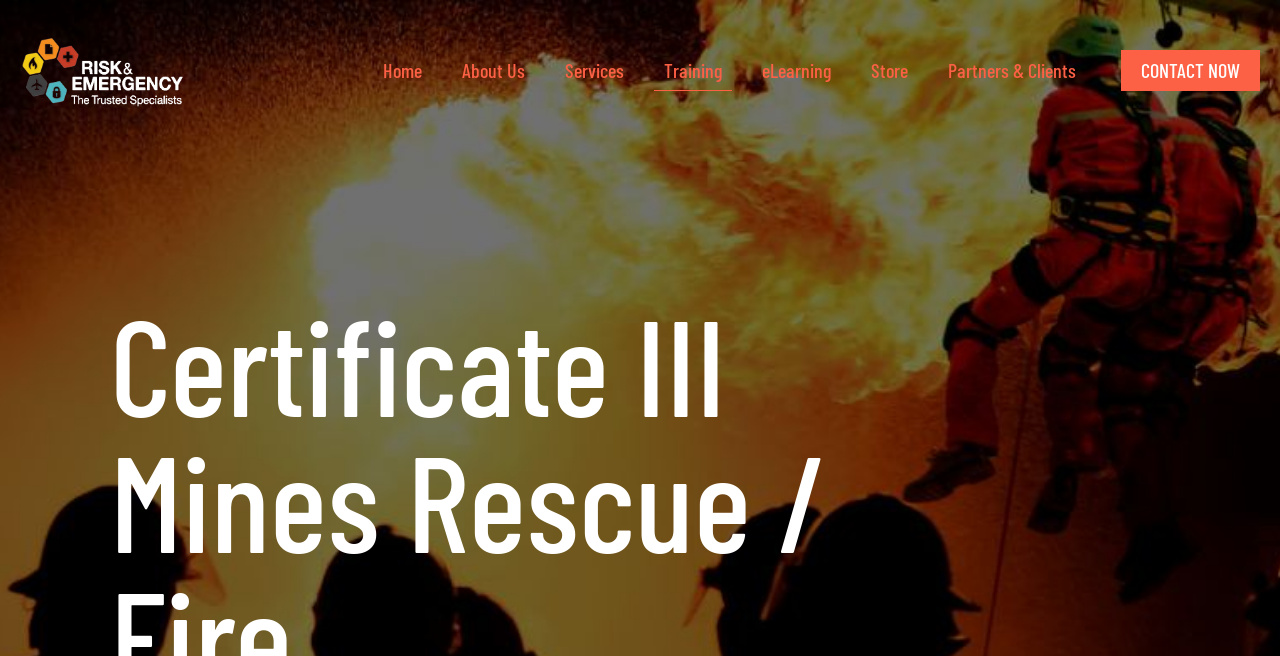Provide a brief response using a word or short phrase to this question:
How many main menu items are there?

7